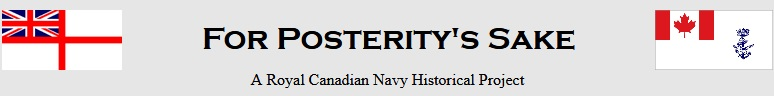What is the focus of the project?
Refer to the screenshot and deliver a thorough answer to the question presented.

The project 'For Posterity's Sake' focuses on the Royal Canadian Navy's history, as indicated by the subtitle, which highlights its dedication to preserving the legacy and stories of the Royal Canadian Navy.